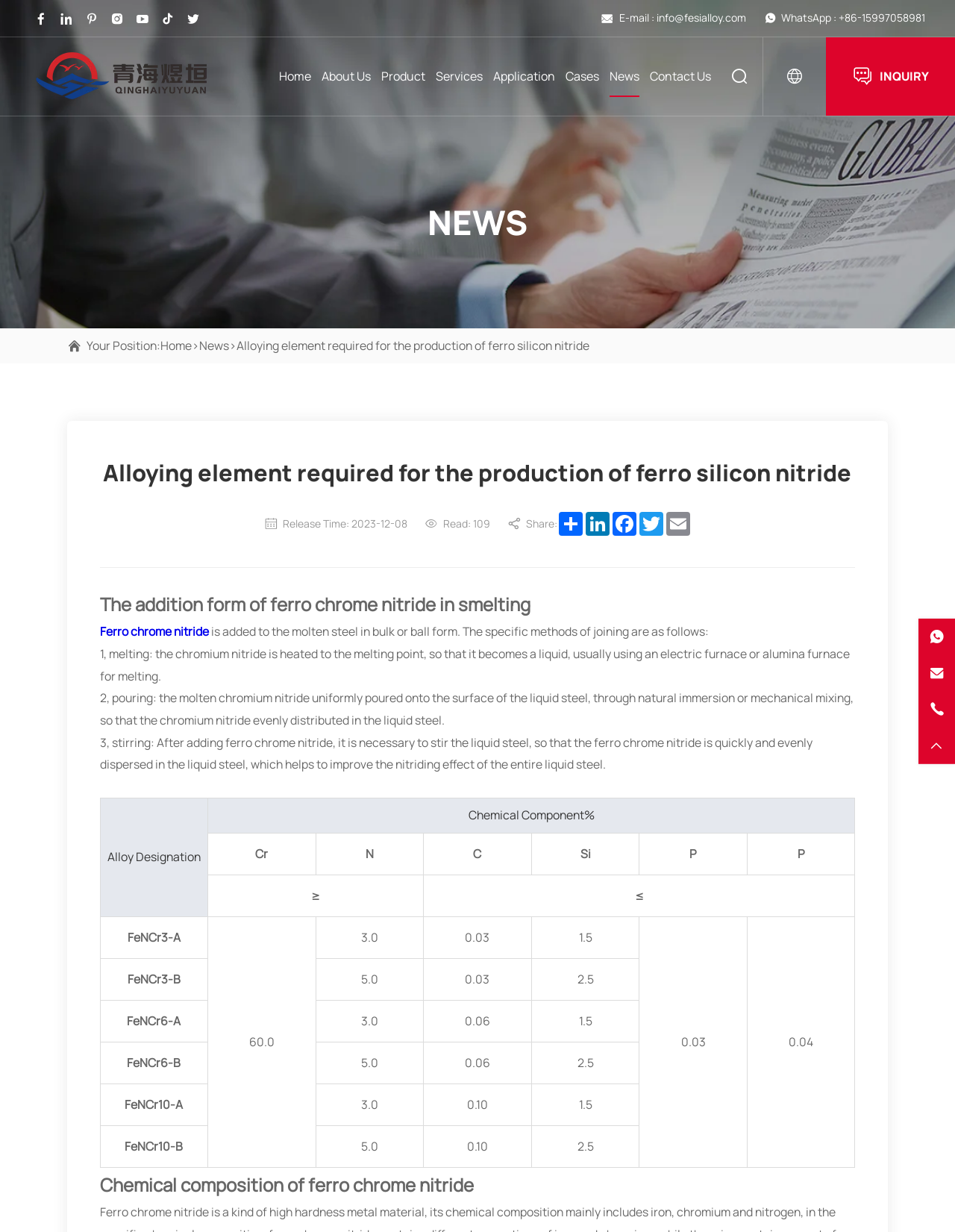What is the chemical component of FeNCr3-A?
Please answer the question with a detailed response using the information from the screenshot.

The chemical component of FeNCr3-A can be found in the table where it is listed as '60.0' for Cr, '3.0' for N, '0.03' for C, '1.5' for Si, and '0.03' for P.